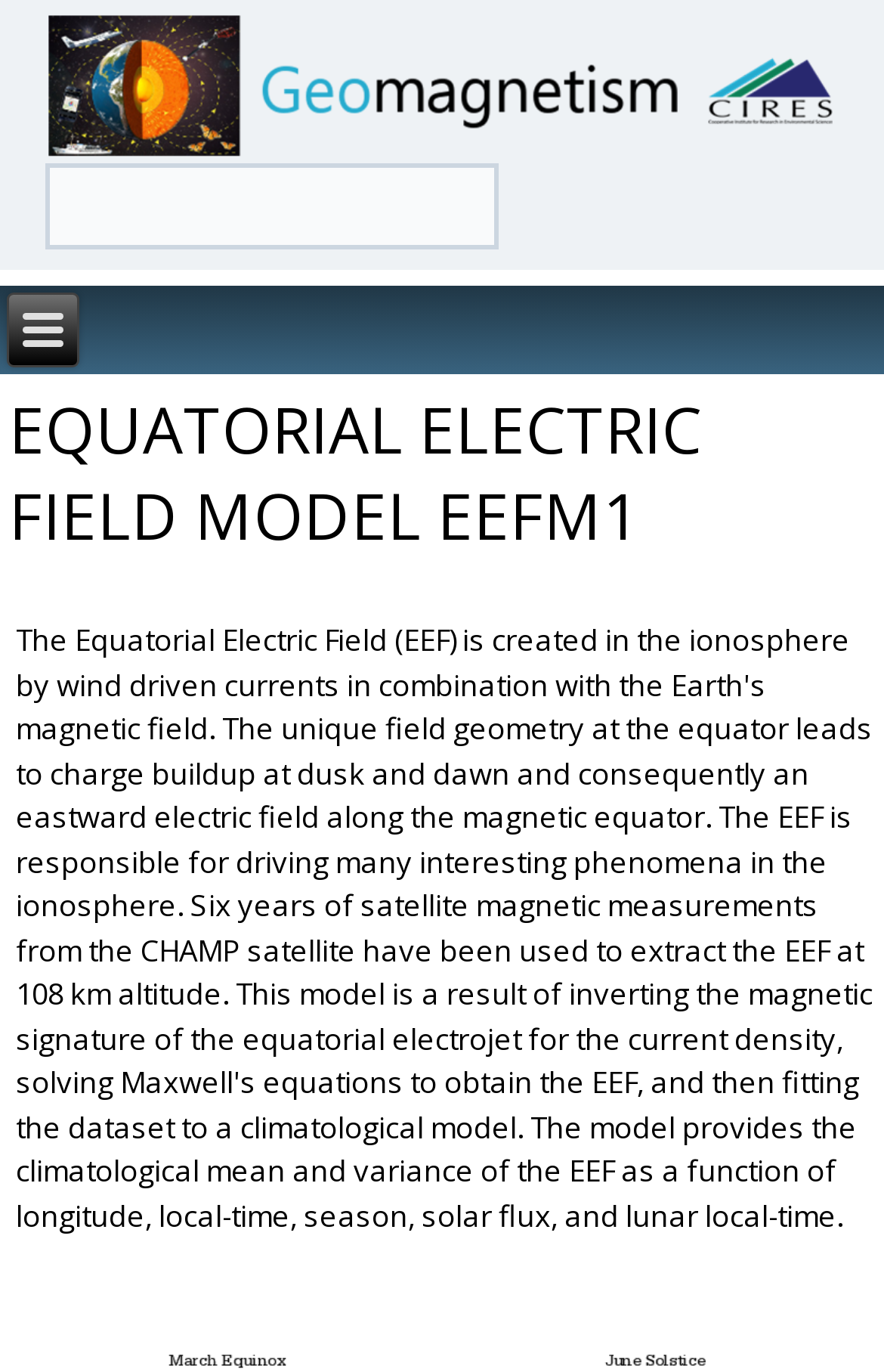Please determine the bounding box coordinates for the element with the description: "Equatorial Electric Field Model EEFM1".

[0.01, 0.282, 0.795, 0.407]